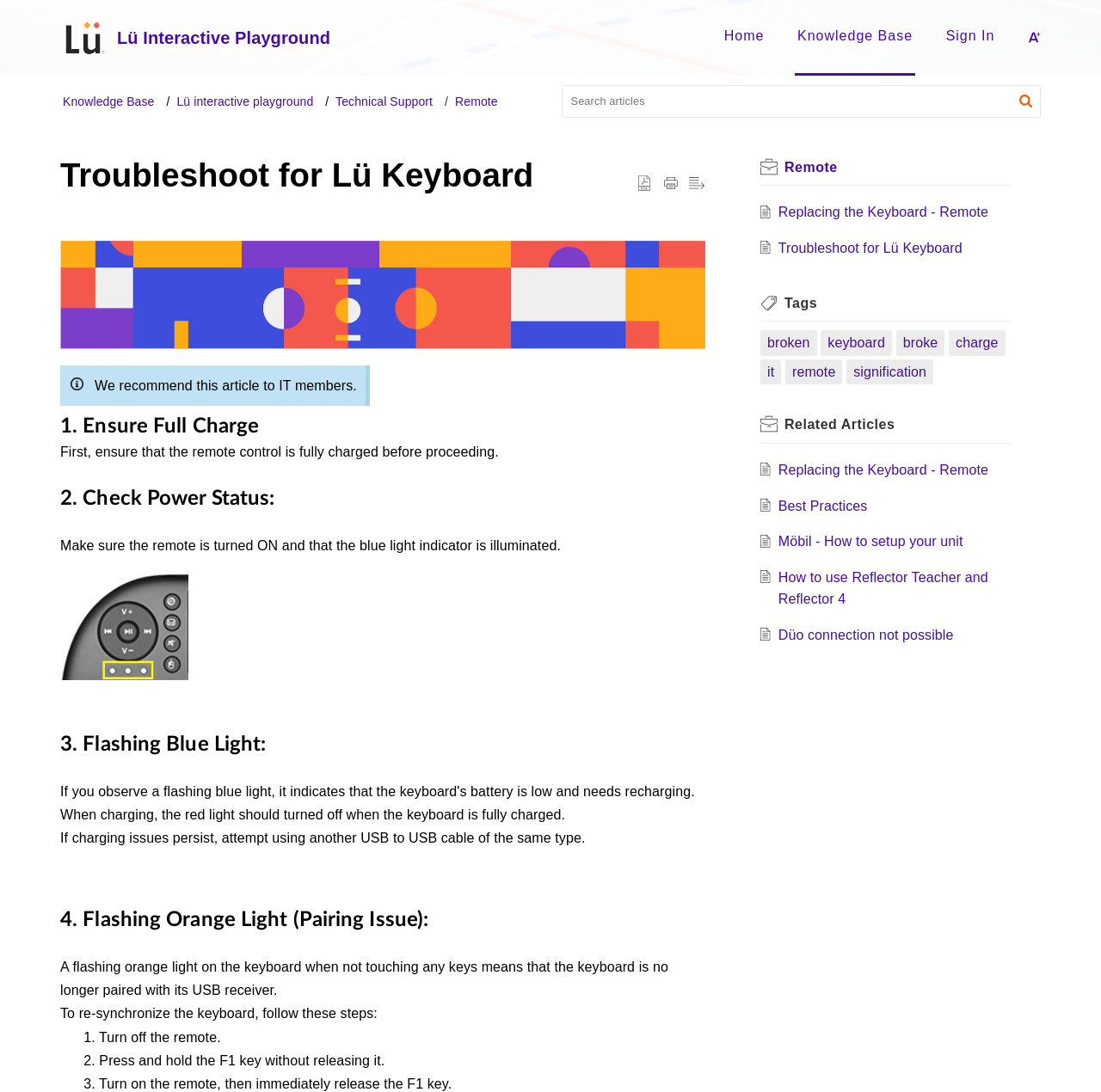Answer the question in a single word or phrase:
How many links are there in the 'Related Articles' section?

4